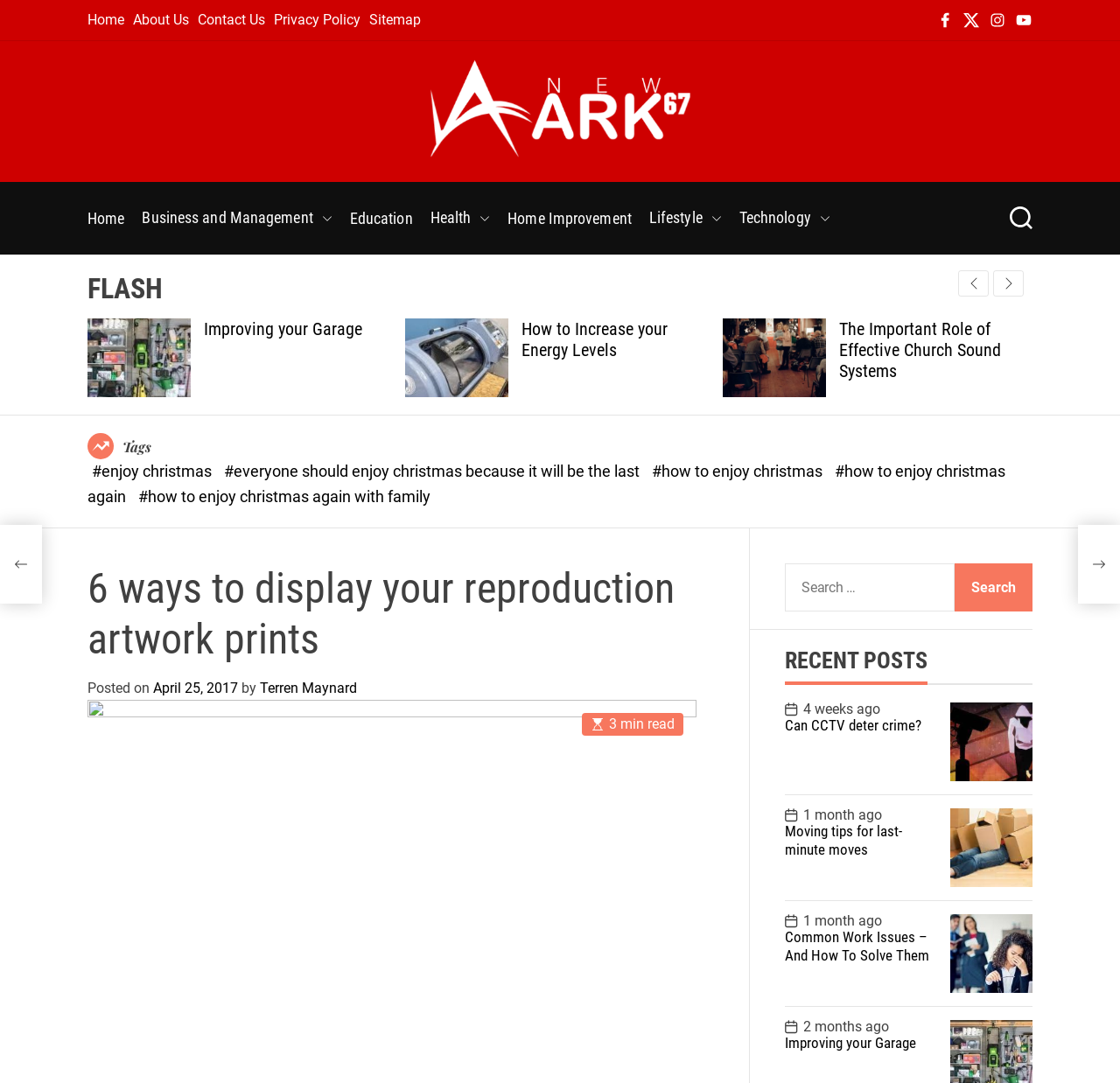Can you give a comprehensive explanation to the question given the content of the image?
What is the topic of the main article?

The main article's topic can be found in the heading '6 ways to display your reproduction artwork prints', which suggests that the article is about displaying reproduction artwork prints.